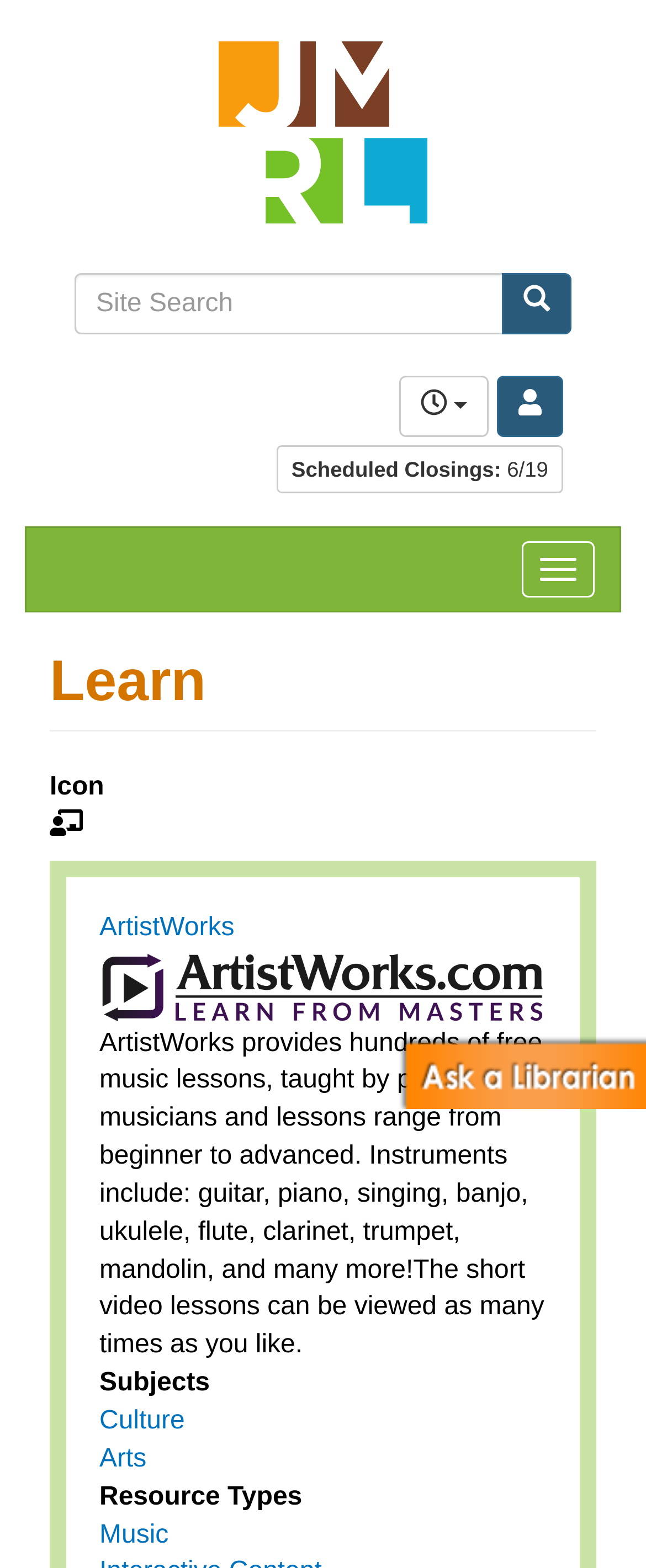Give a one-word or one-phrase response to the question:
What is the name of the library?

Jefferson-Madison Regional Library